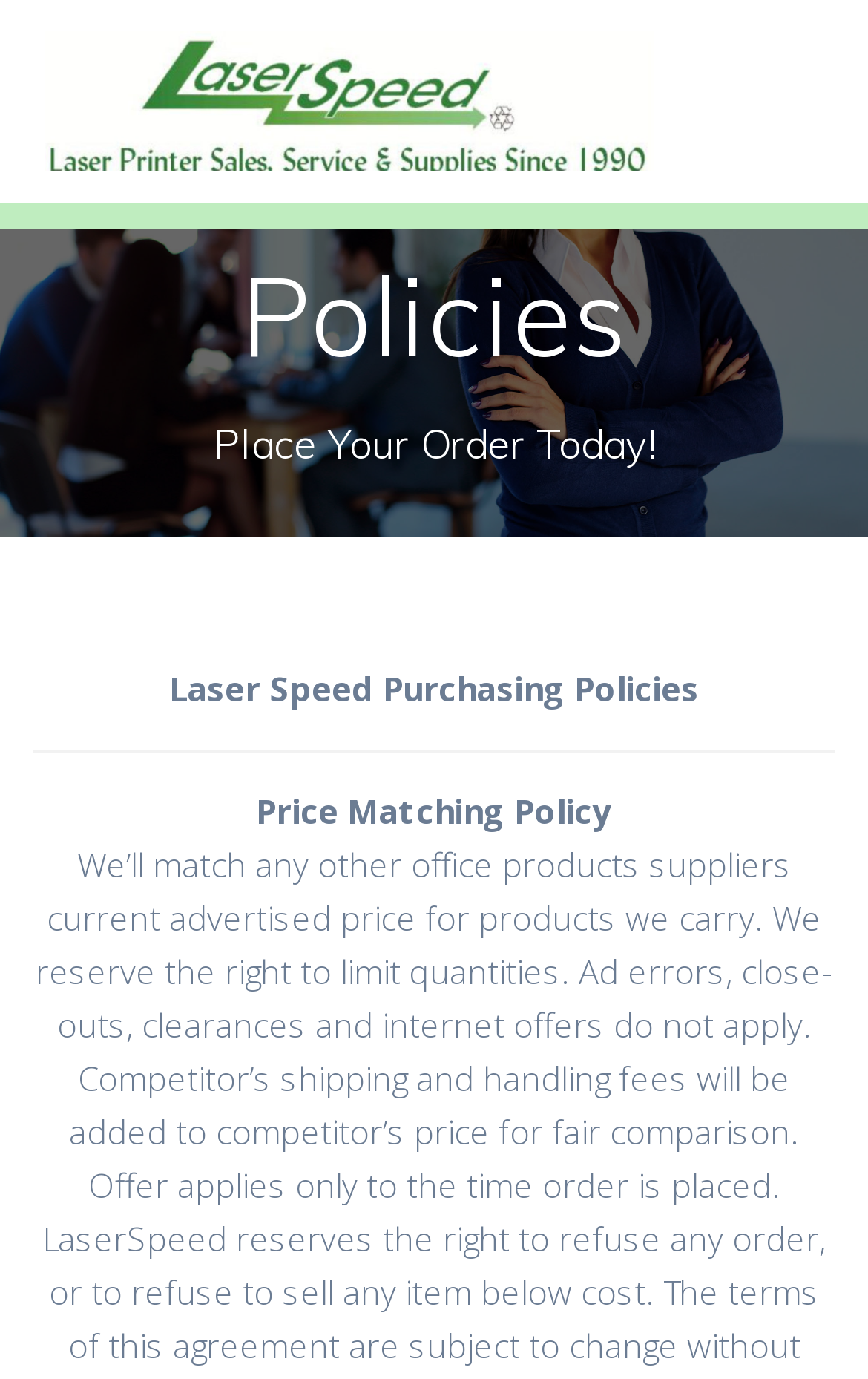What is the company name?
Please provide a detailed and thorough answer to the question.

The company name can be found in the top-left corner of the webpage, where there is a link and an image with the same text 'LaserSpeed Inc'.